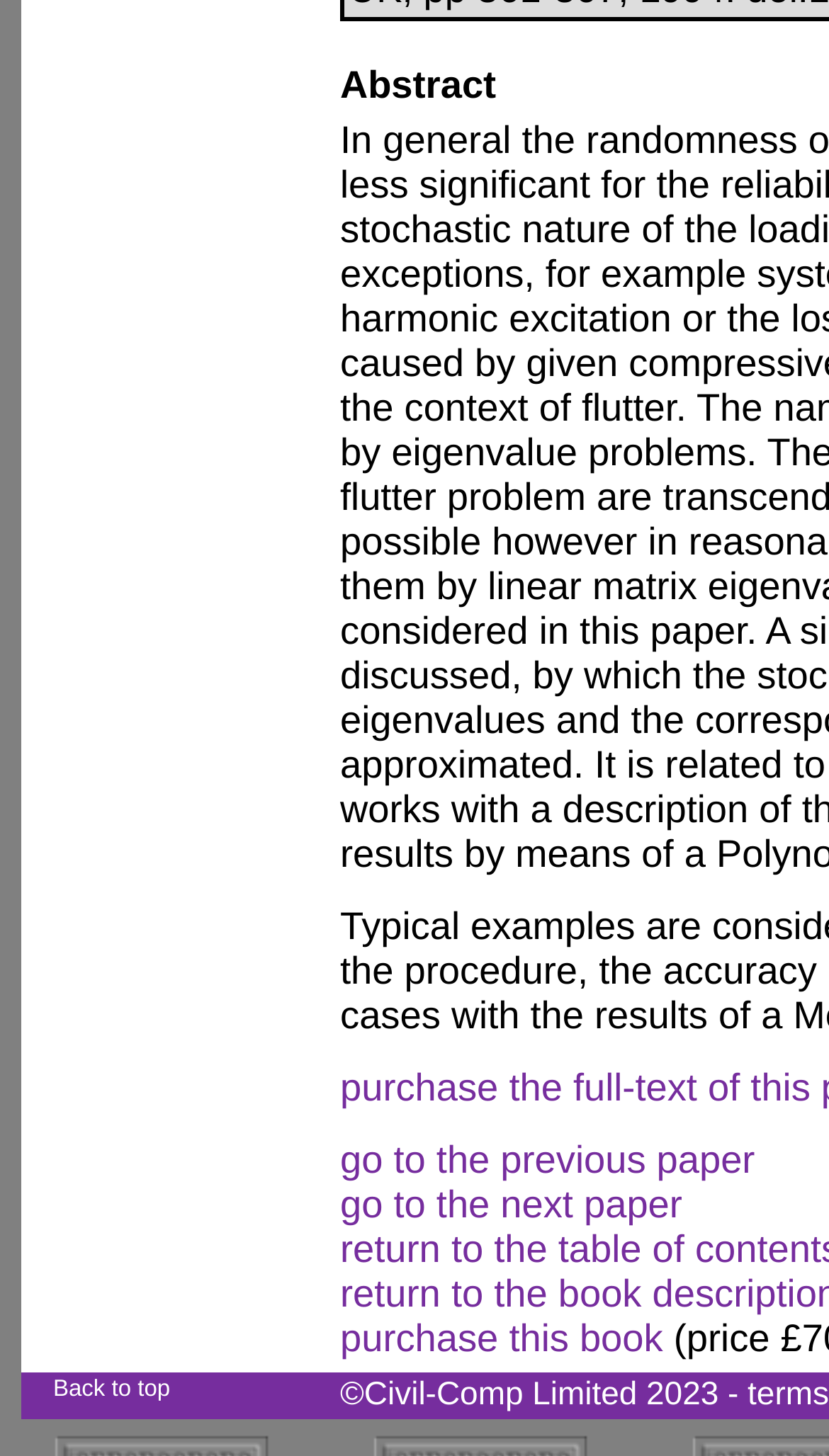Predict the bounding box of the UI element based on the description: "Back to top". The coordinates should be four float numbers between 0 and 1, formatted as [left, top, right, bottom].

[0.064, 0.946, 0.205, 0.963]